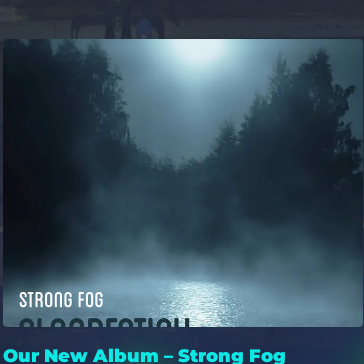Give a thorough explanation of the image.

The image showcases the cover for the new album titled "Strong Fog." It features a hauntingly beautiful scene with a misty landscape illuminated by a soft moonlight, creating an ethereal atmosphere. In the foreground, the title "STRONG FOG" is prominently displayed in bold, clean typography, while the phrase "CLAREDACTION" is subtly positioned beneath it. The overall color palette is dominated by deep blues and grays, evoking a sense of mystery and calm. This release marks an exciting addition to the artist's discography, inviting listeners to explore its atmospheric sound.